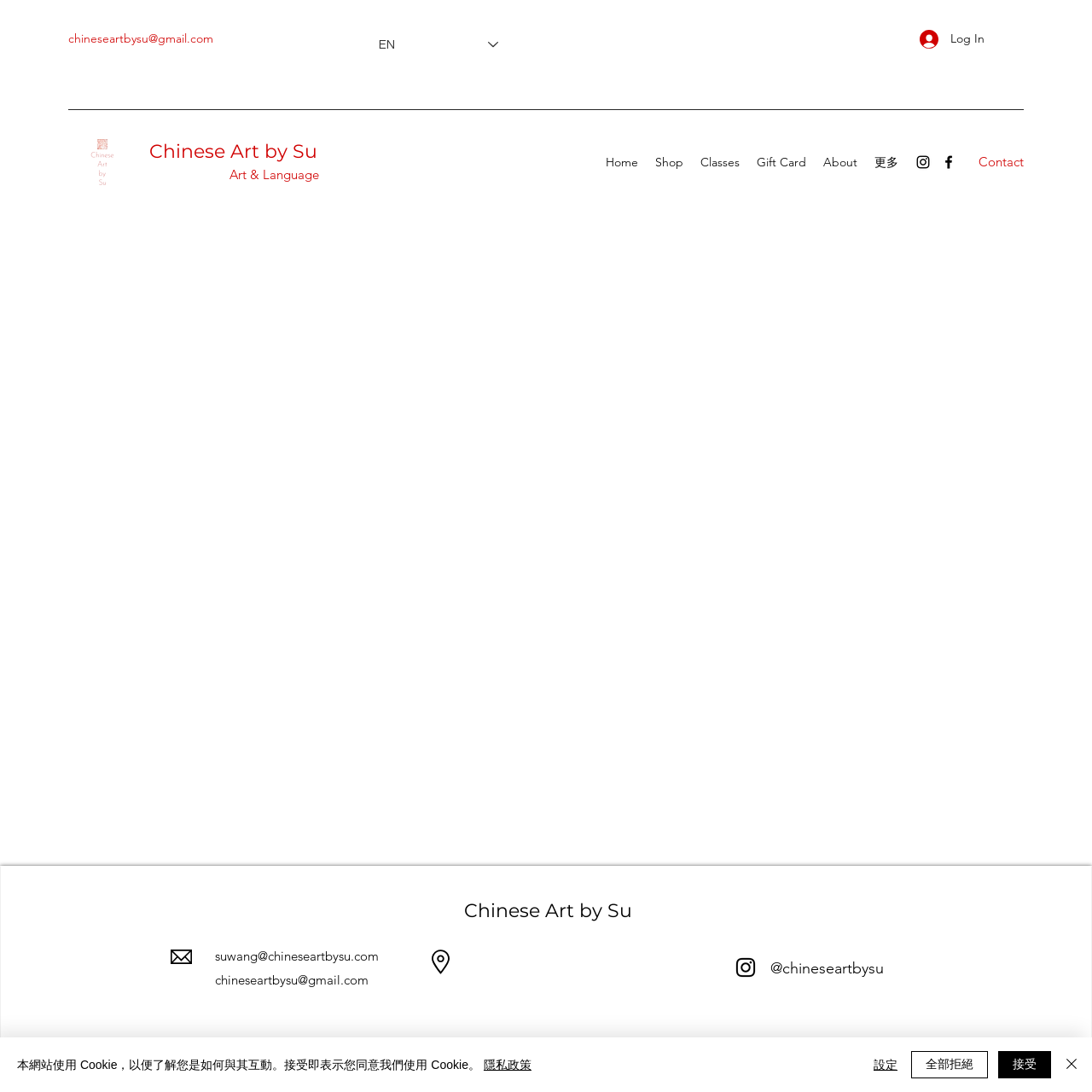Detail the various sections and features present on the webpage.

This webpage is about Chinese Art by Su, featuring traditional "guo hua" paintings created on rice paper. At the top left, there is a link to the artist's email address, "chineseartbysu@gmail.com", accompanied by a small image. Next to it, a "Log In" button is situated, with an icon on the right side. 

On the top right, a language selector dropdown menu is available, currently set to English, indicated by the "EN" text. Below it, there is a link to an image file named "Original.png", which is also displayed as an image.

The main content area begins with a link to "Chinese Art by Su" and a text "Art & Language". A navigation menu labeled "Site" is situated below, containing links to "Home", "Shop", "Classes", "Gift Card", "About", and "更多" (more).

To the right of the navigation menu, a social bar is displayed, featuring links to Instagram and Facebook, each accompanied by their respective icons. A "Contact" link is placed at the far right.

The main content area takes up most of the webpage, spanning from the top to the bottom. At the bottom, there is a footer section containing links to "Chinese Art by Su", an email address "suwang@chineseartbysu.com", and another email address "chineseartbysu@gmail.com". A social bar is repeated, featuring a link to Instagram with its icon. The footer section also includes a copyright notice "©2023 by Chinese Art by Su" and a text "@chineseartbysu".

A cookie policy alert is displayed at the very bottom of the webpage, spanning the full width. It contains a link to the privacy policy and three buttons: "接受" (accept), "全部拒絕" (reject all), and "設定" (settings). A "Close" button is situated at the far right, accompanied by a small icon.